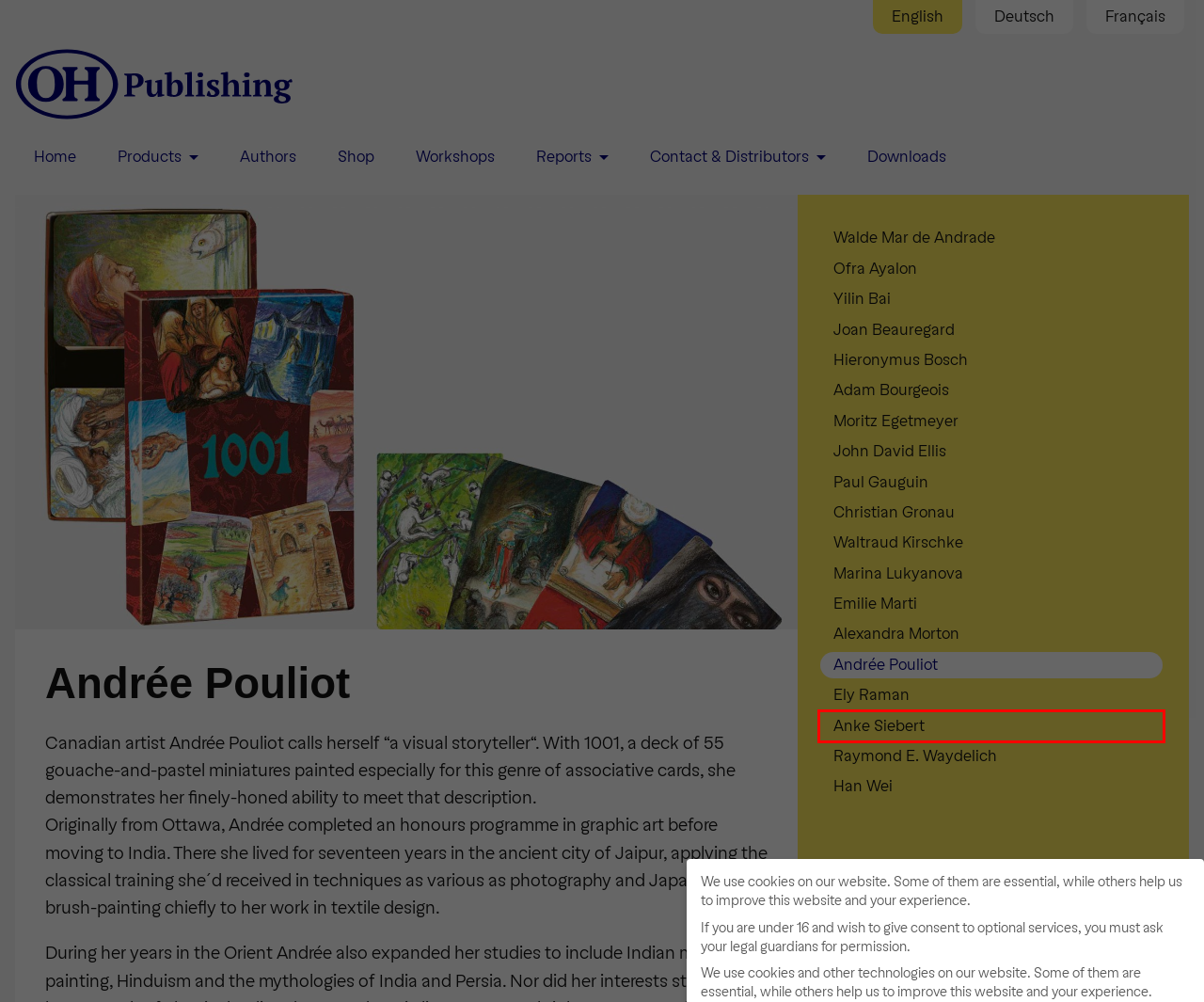Look at the screenshot of a webpage where a red bounding box surrounds a UI element. Your task is to select the best-matching webpage description for the new webpage after you click the element within the bounding box. The available options are:
A. Waltraud Kirschke — OH Cards
B. OH Cards — OH Cards
C. Emilie Marti — OH Cards
D. Ofra Ayalon — OH Cards
E. Marina Lukyanova — OH Cards
F. Anke Siebert — OH Cards
G. Contact & Distributors America — OH Cards
H. Order OH Cards online — OH Cards

F